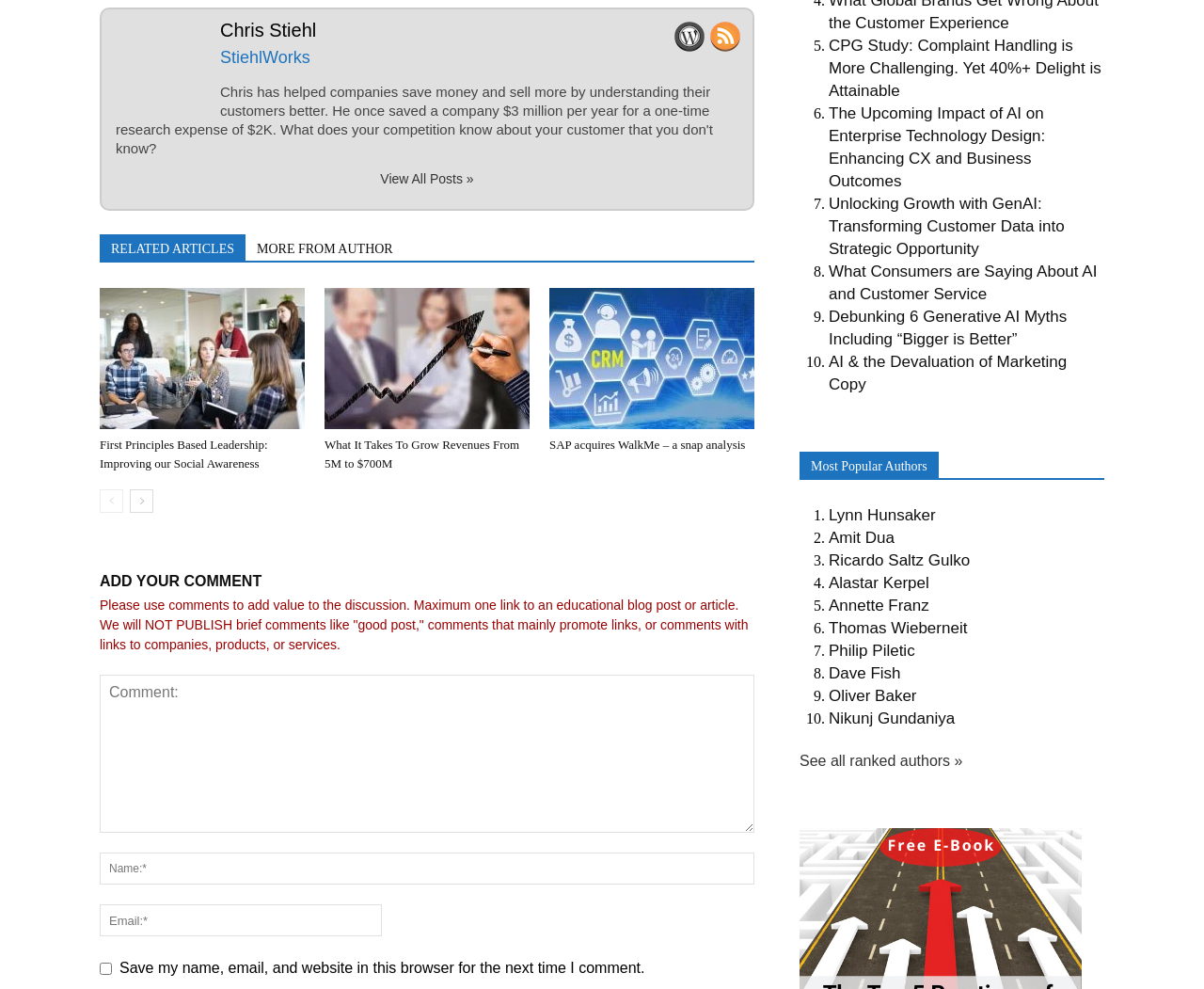Specify the bounding box coordinates of the element's region that should be clicked to achieve the following instruction: "Enter a comment in the 'Comment:' textbox". The bounding box coordinates consist of four float numbers between 0 and 1, in the format [left, top, right, bottom].

[0.083, 0.682, 0.627, 0.842]